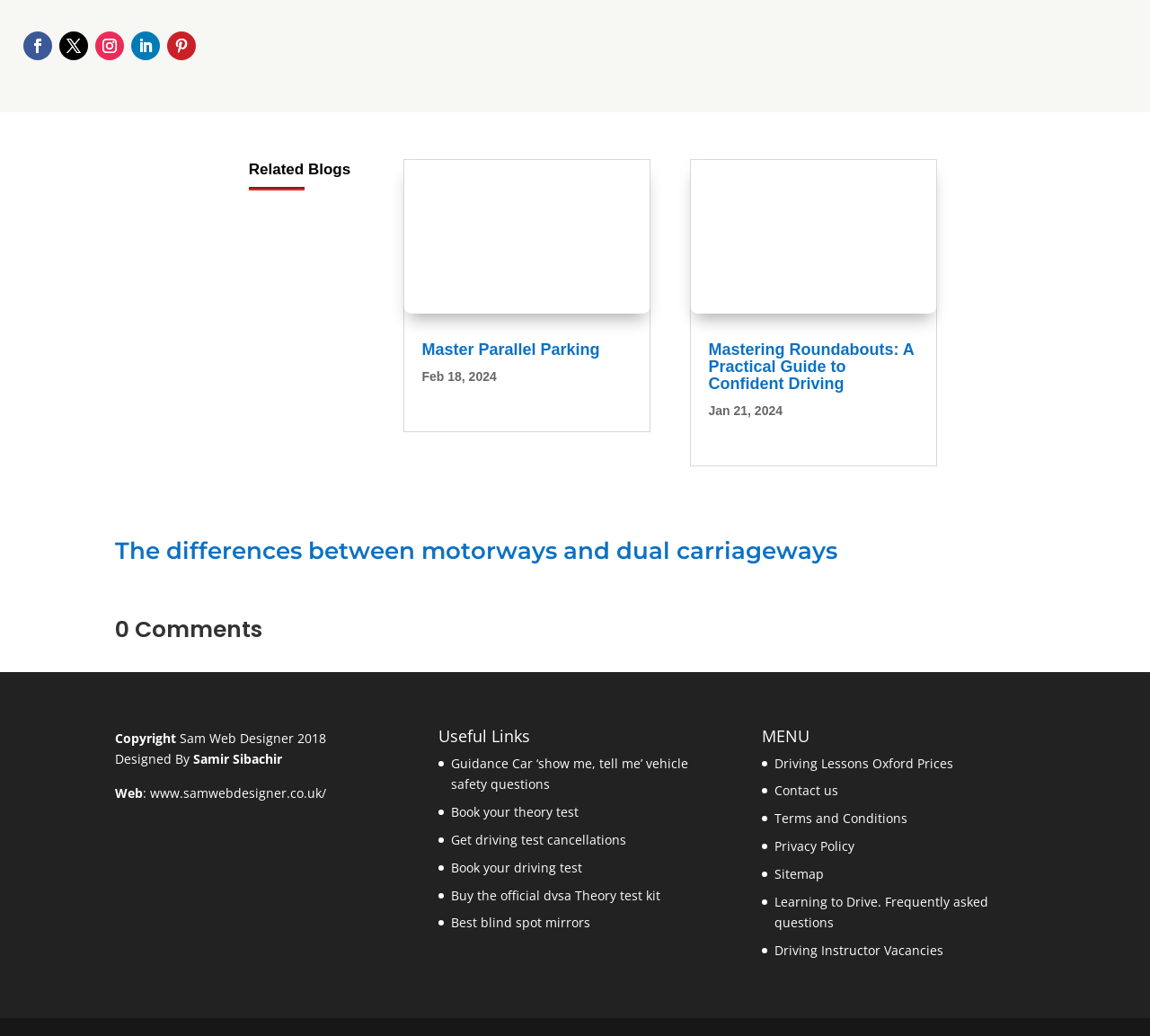Refer to the image and answer the question with as much detail as possible: What is the name of the web designer?

I found the 'Designed By' text element [222] and looked for a nearby StaticText element with a name. I found [224] with the text 'Samir Sibachir', which is likely the name of the web designer.